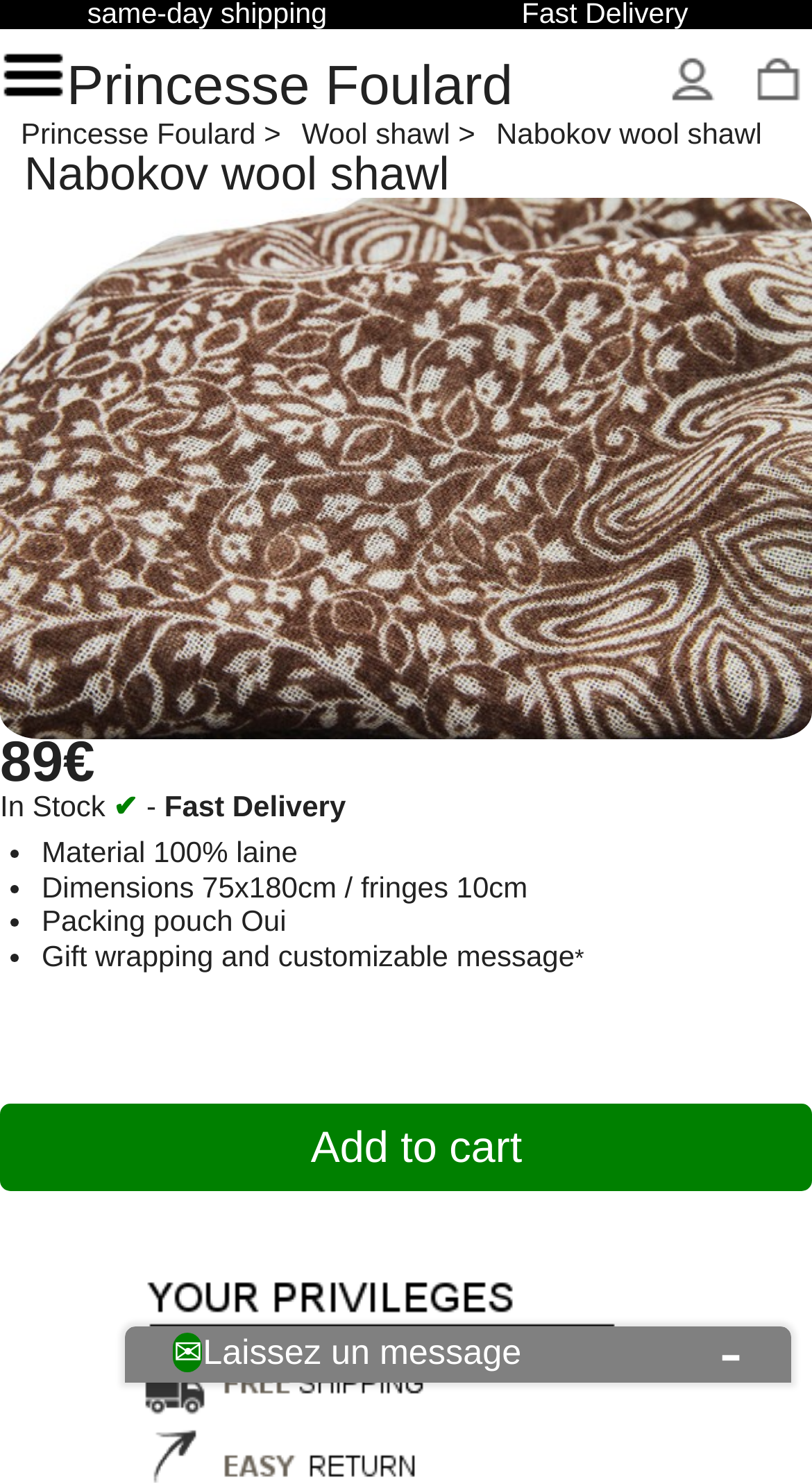Find and indicate the bounding box coordinates of the region you should select to follow the given instruction: "Login to your customer account".

[0.811, 0.031, 0.9, 0.081]